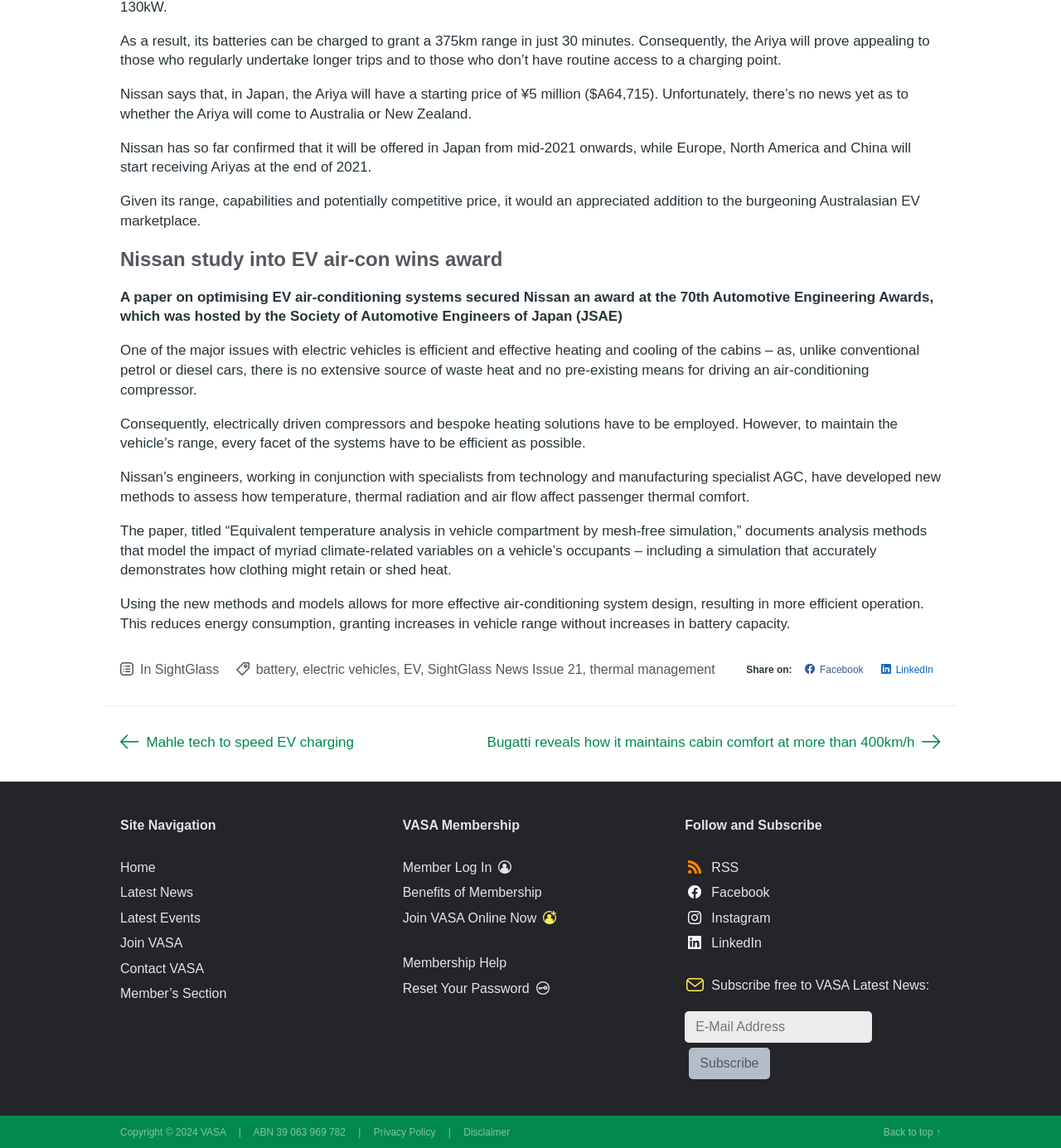Please reply to the following question using a single word or phrase: 
What is the benefit of the new air-conditioning system design?

increases in vehicle range